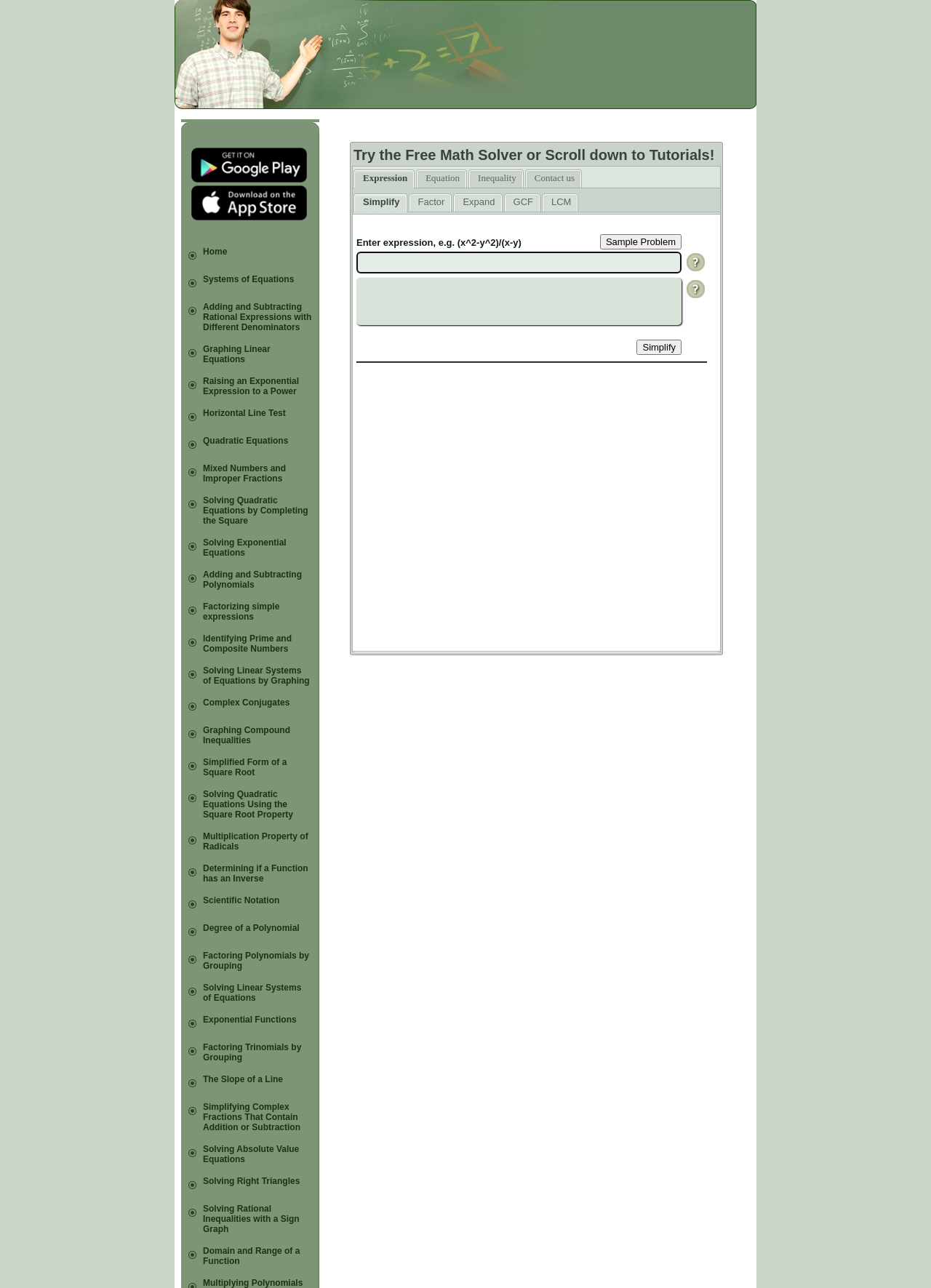Answer the following in one word or a short phrase: 
What is the purpose of the grid cells on the webpage?

To provide links to math topics